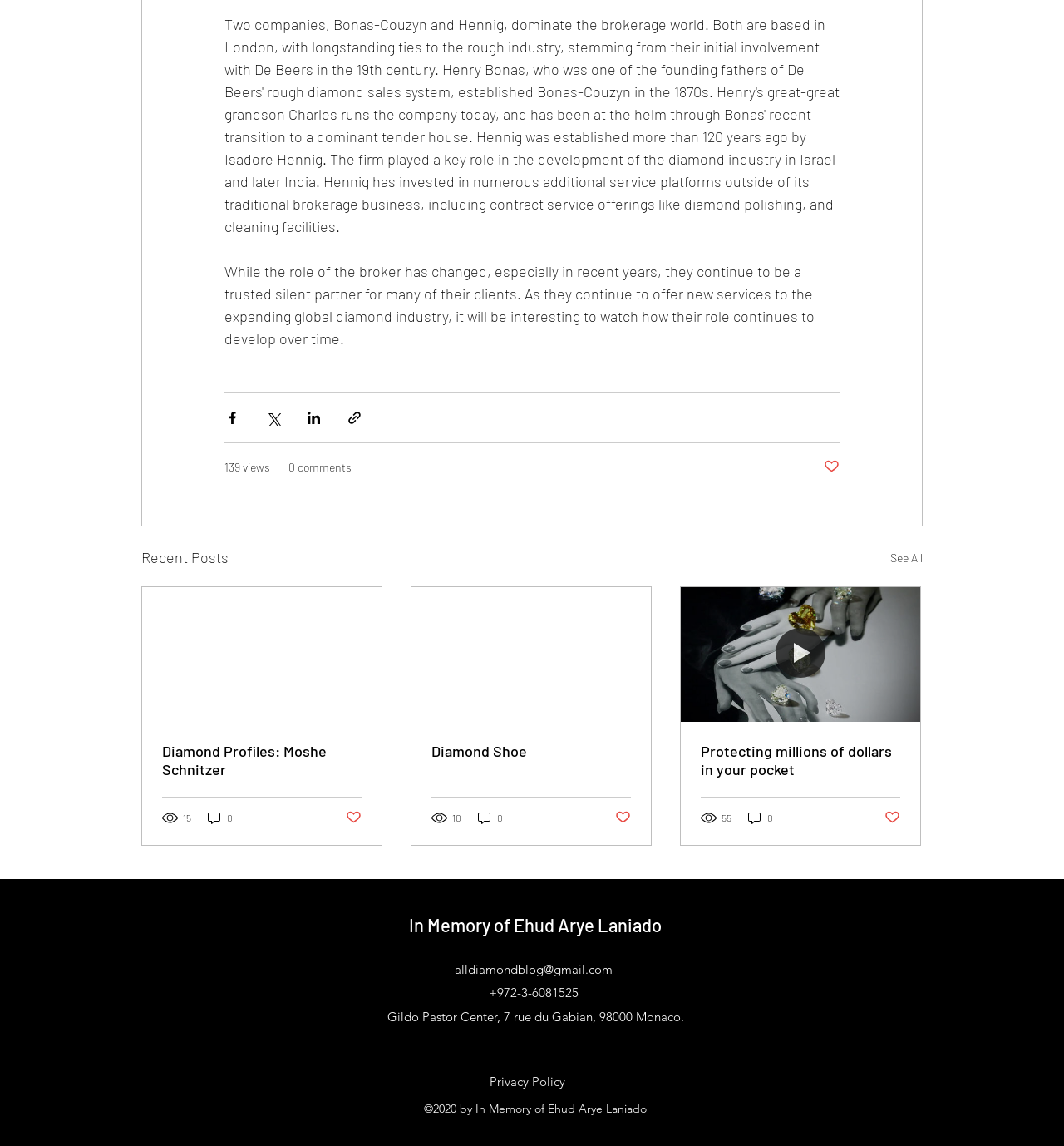How many recent posts are displayed on the webpage?
Refer to the screenshot and answer in one word or phrase.

3